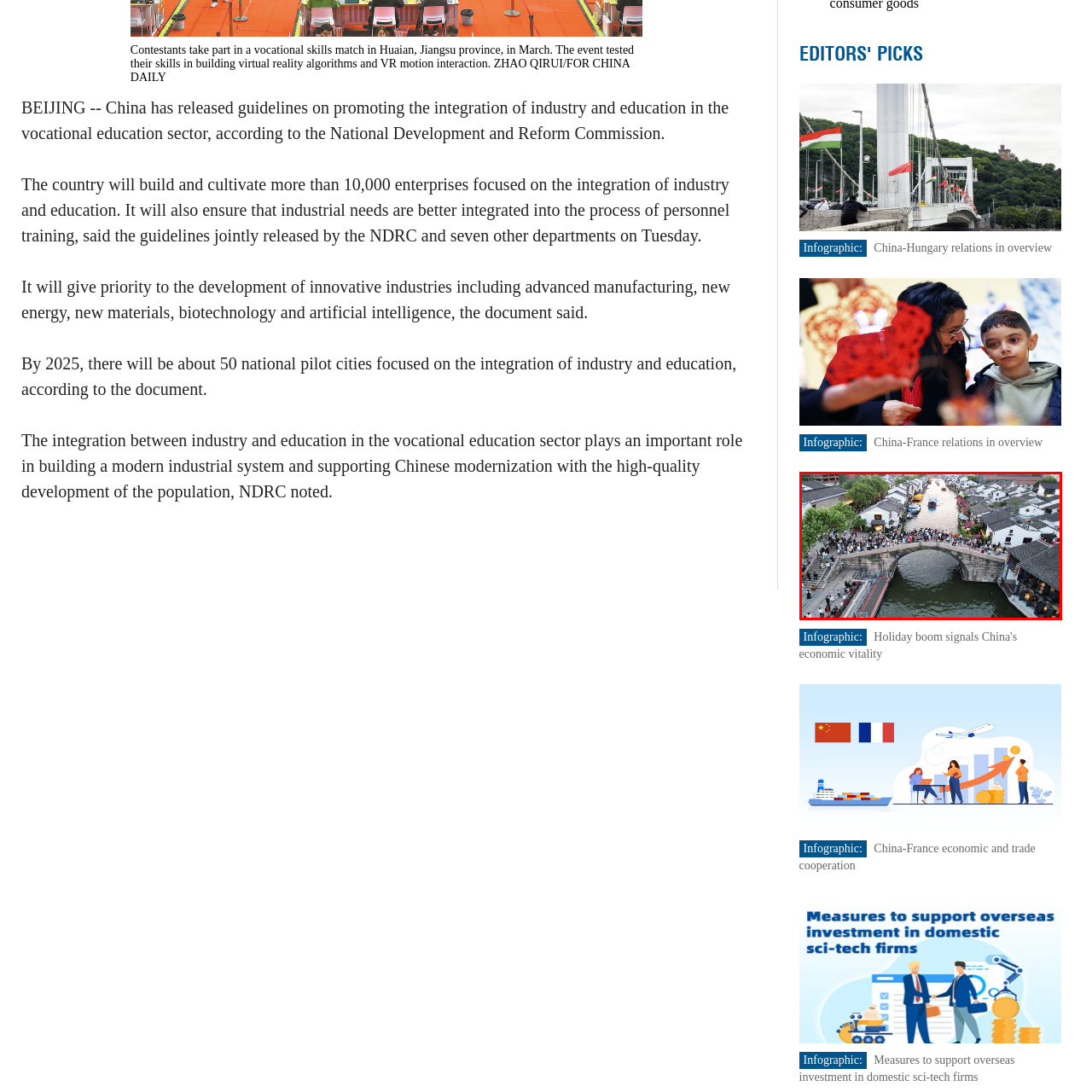What type of buildings line the banks of the canal? Please look at the image within the red bounding box and provide a one-word or short-phrase answer based on what you see.

Traditional Chinese buildings